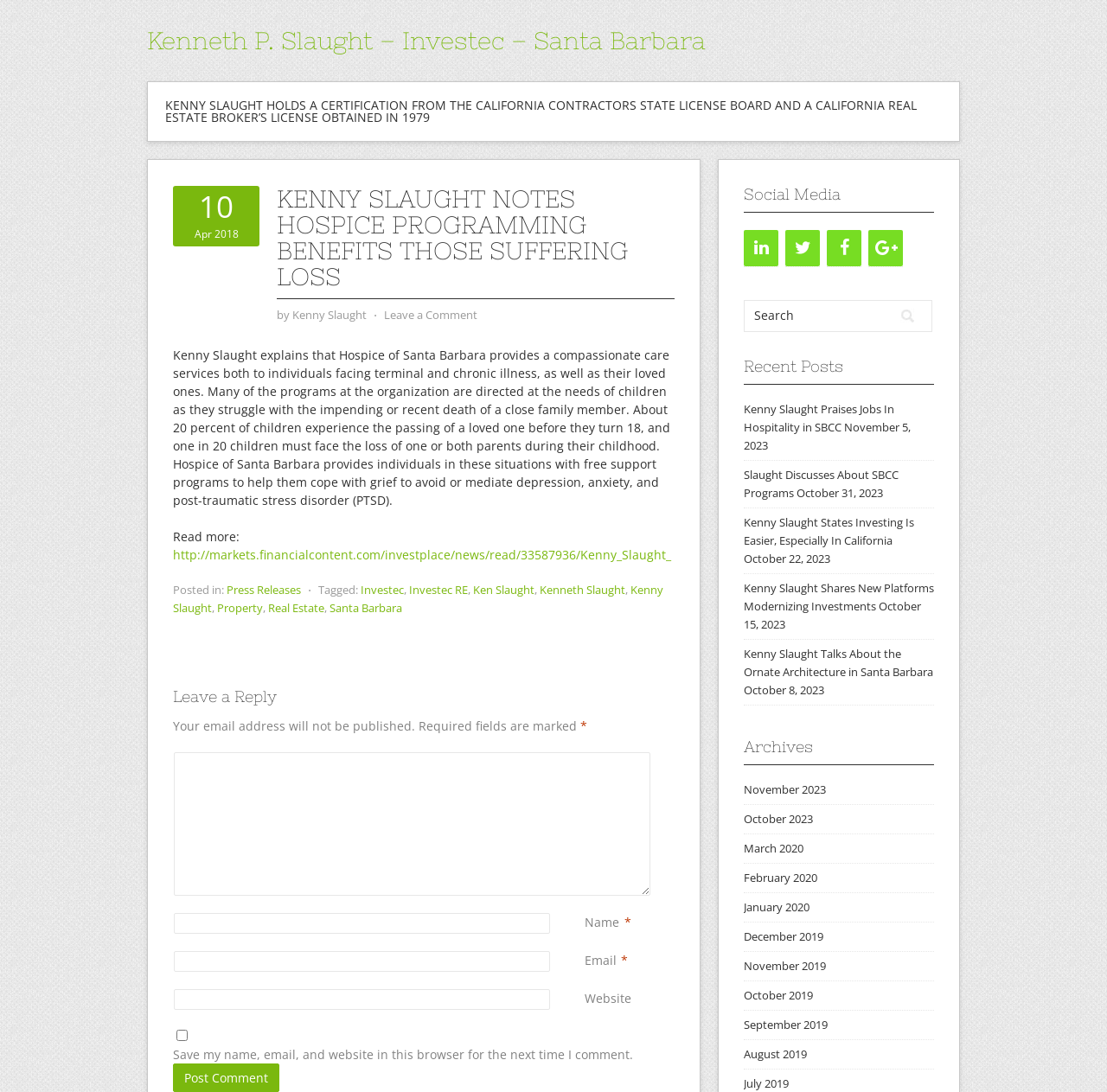Identify the bounding box coordinates of the region that should be clicked to execute the following instruction: "View recent posts".

[0.672, 0.367, 0.808, 0.398]